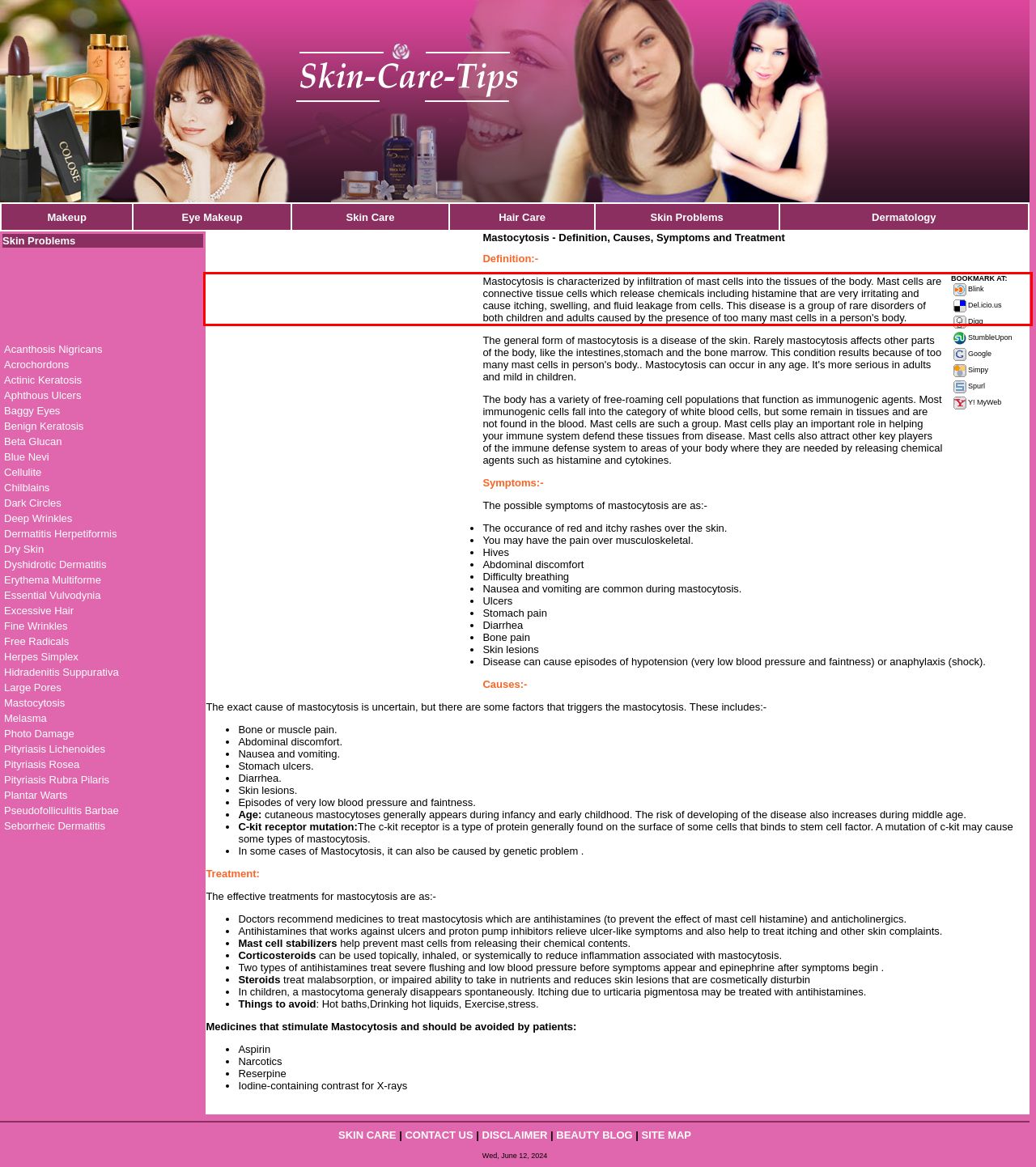Extract and provide the text found inside the red rectangle in the screenshot of the webpage.

Mastocytosis is characterized by infiltration of mast cells into the tissues of the body. Mast cells are connective tissue cells which release chemicals including histamine that are very irritating and cause itching, swelling, and fluid leakage from cells. This disease is a group of rare disorders of both children and adults caused by the presence of too many mast cells in a person's body.